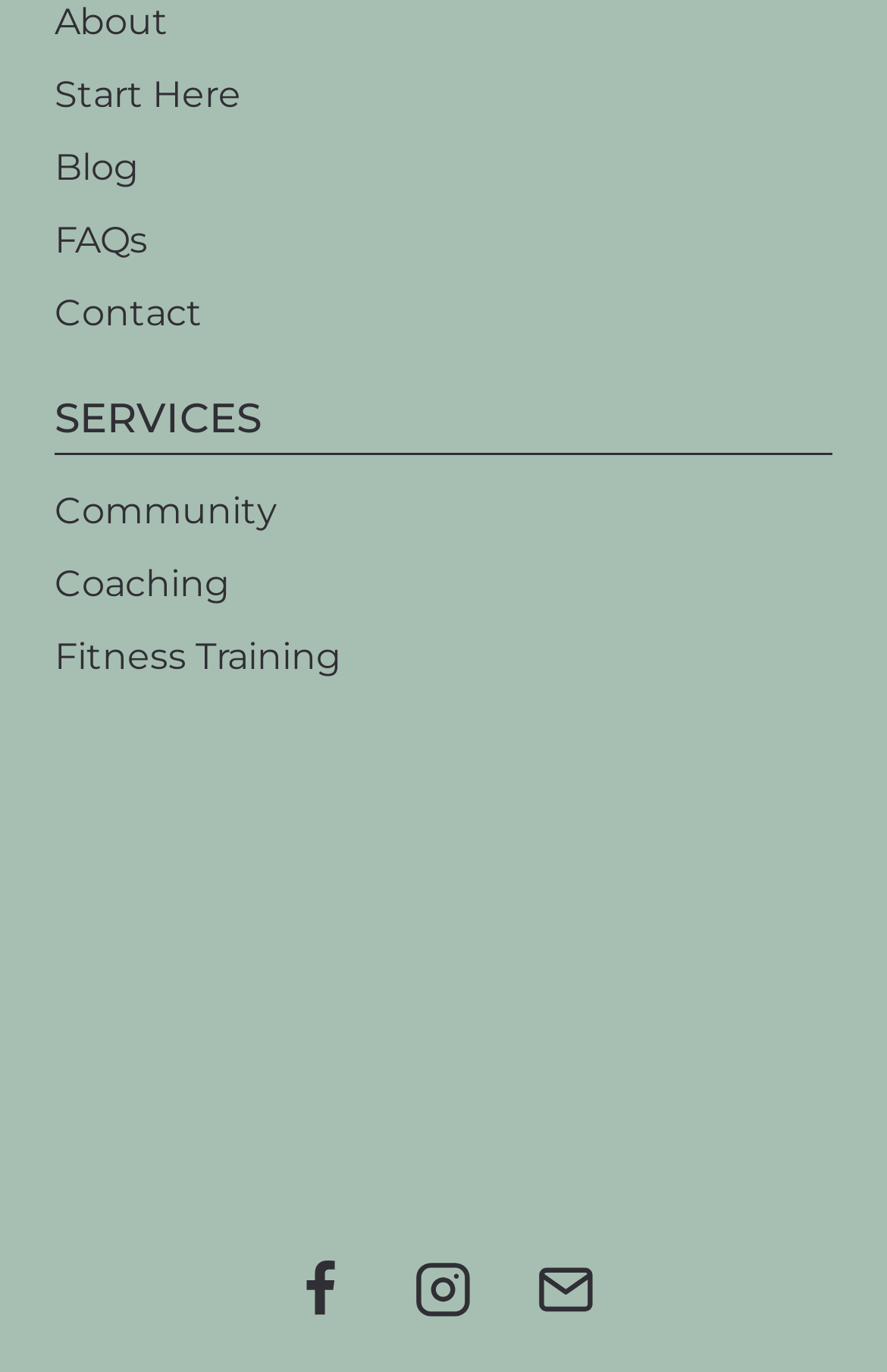Pinpoint the bounding box coordinates for the area that should be clicked to perform the following instruction: "Open 'Coaching' link".

[0.062, 0.4, 0.938, 0.453]